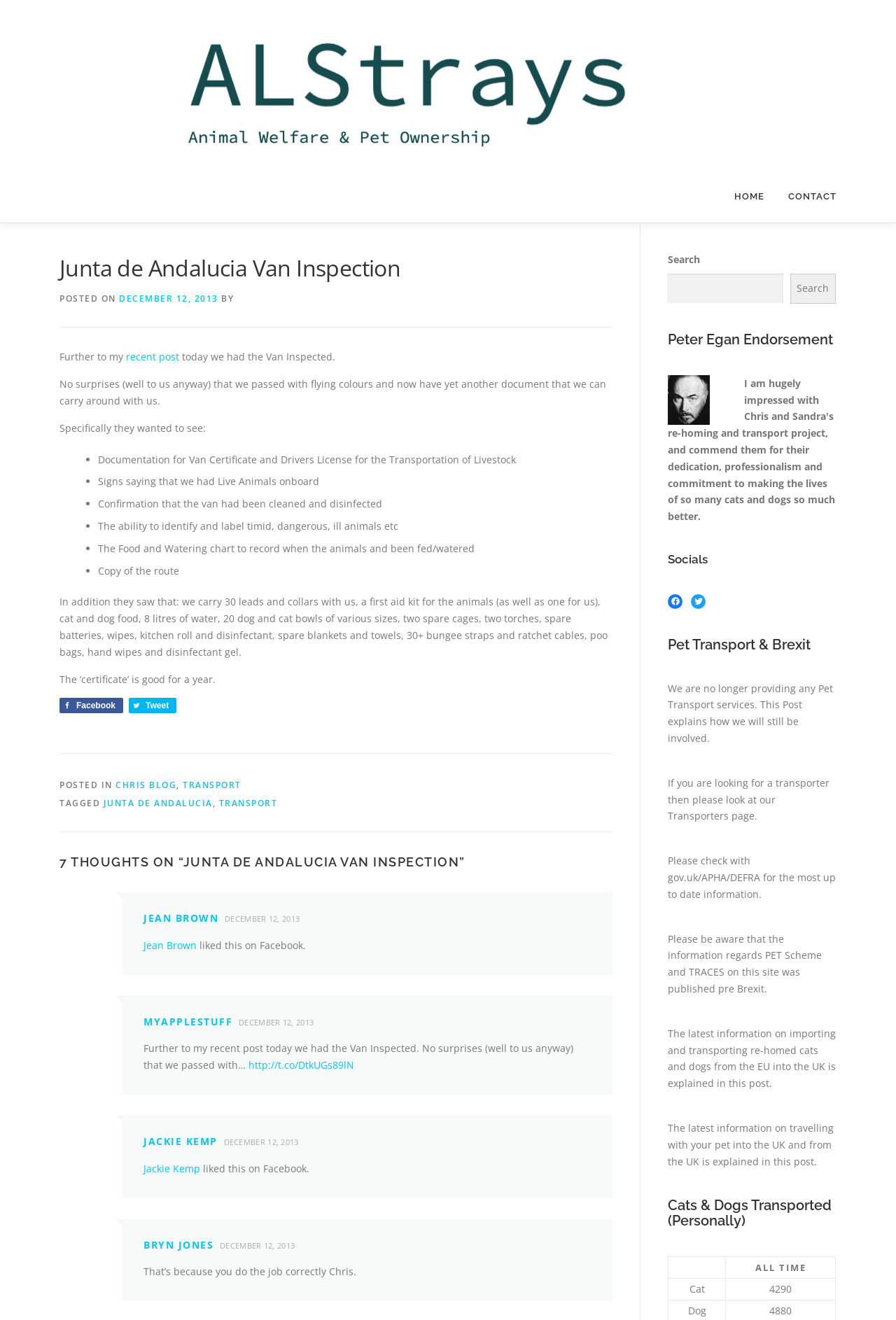Determine the bounding box coordinates of the area to click in order to meet this instruction: "Read the post from Jean Brown".

[0.16, 0.69, 0.244, 0.7]